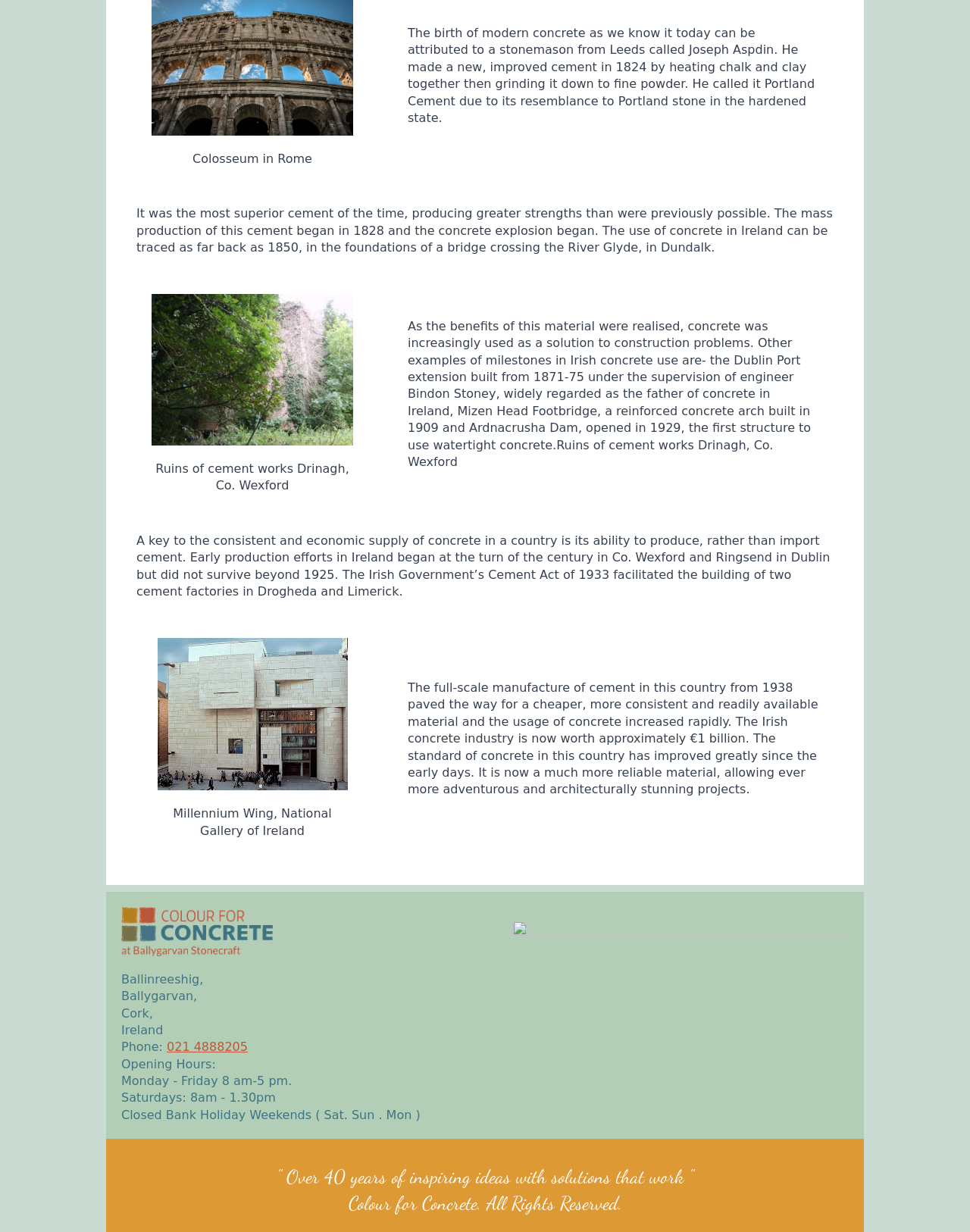Bounding box coordinates are specified in the format (top-left x, top-left y, bottom-right x, bottom-right y). All values are floating point numbers bounded between 0 and 1. Please provide the bounding box coordinate of the region this sentence describes: 021 4888205

[0.172, 0.844, 0.255, 0.856]